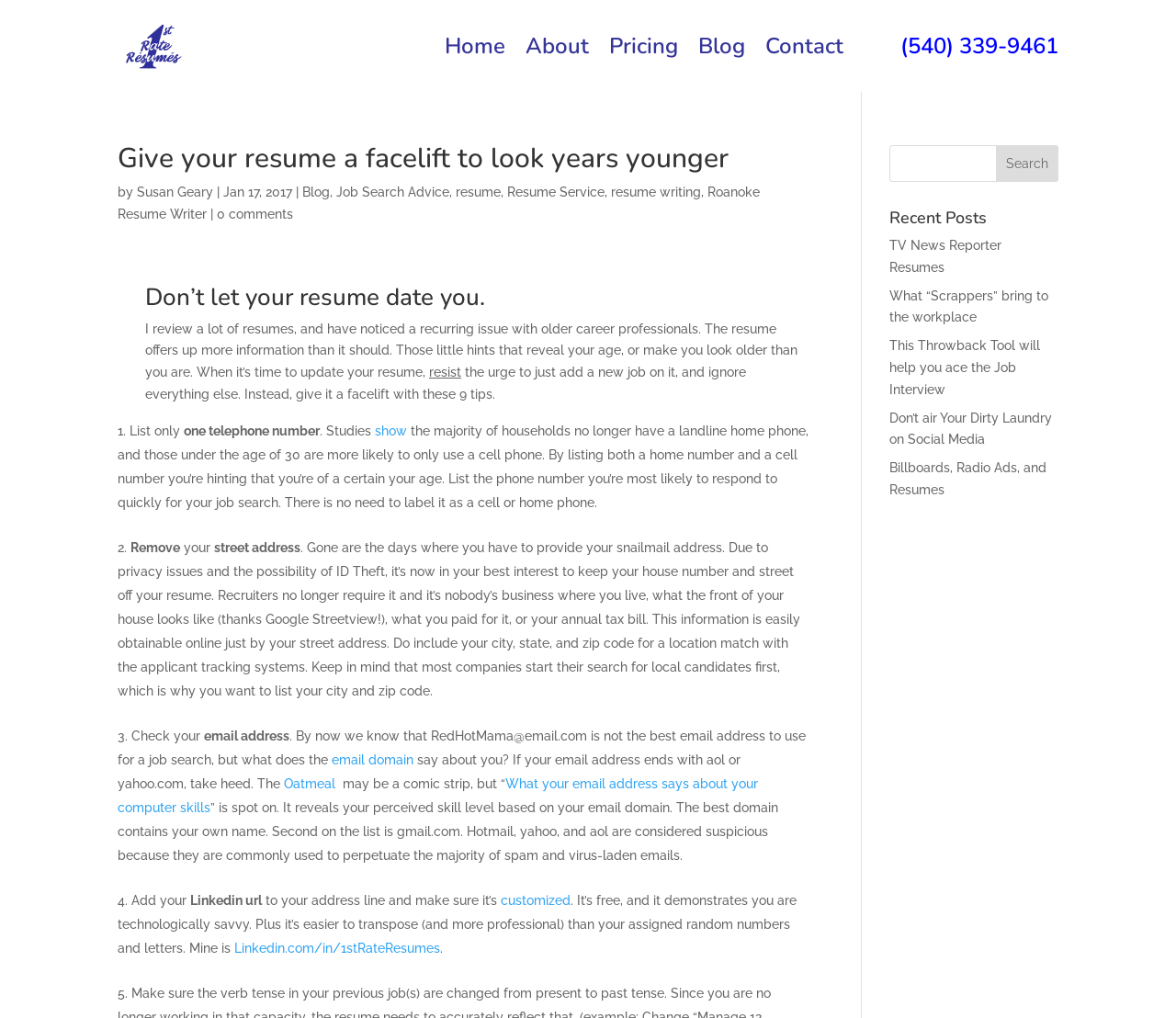Identify the bounding box coordinates for the element you need to click to achieve the following task: "Click the 'Home' link". Provide the bounding box coordinates as four float numbers between 0 and 1, in the form [left, top, right, bottom].

[0.378, 0.039, 0.43, 0.09]